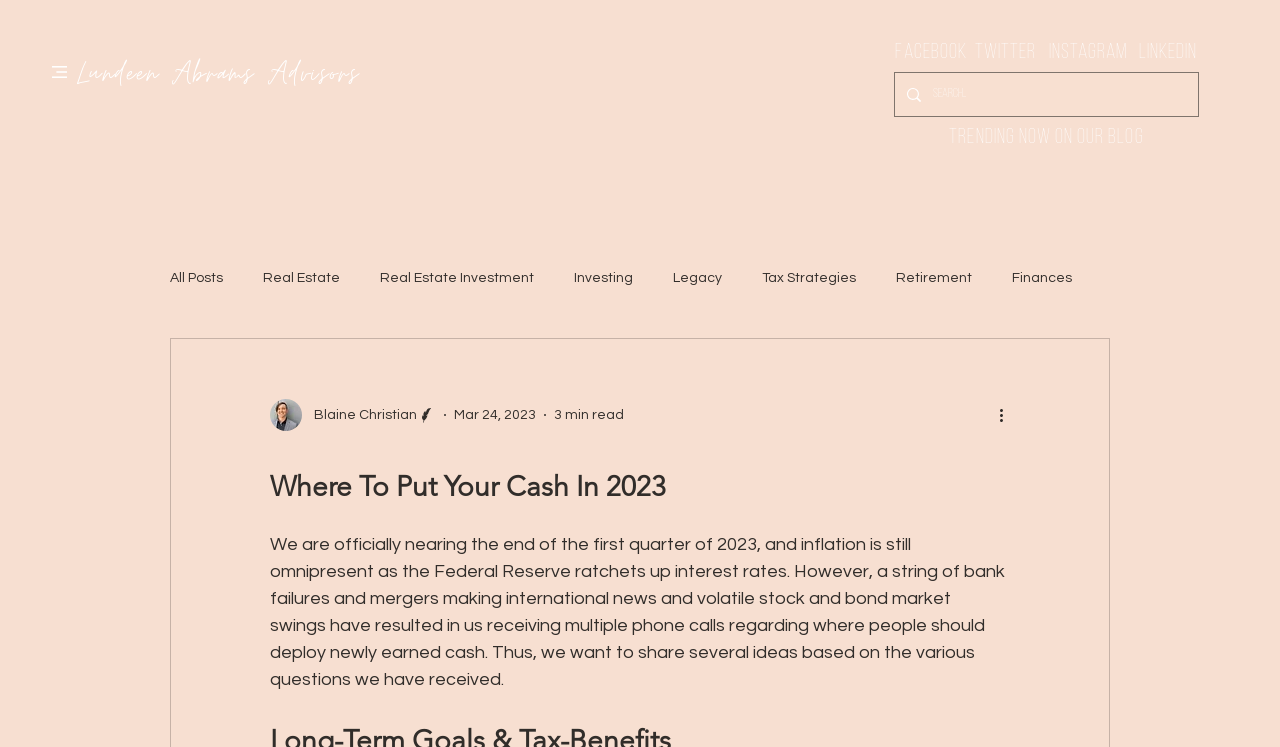Could you determine the bounding box coordinates of the clickable element to complete the instruction: "Sign in to leave a comment"? Provide the coordinates as four float numbers between 0 and 1, i.e., [left, top, right, bottom].

None